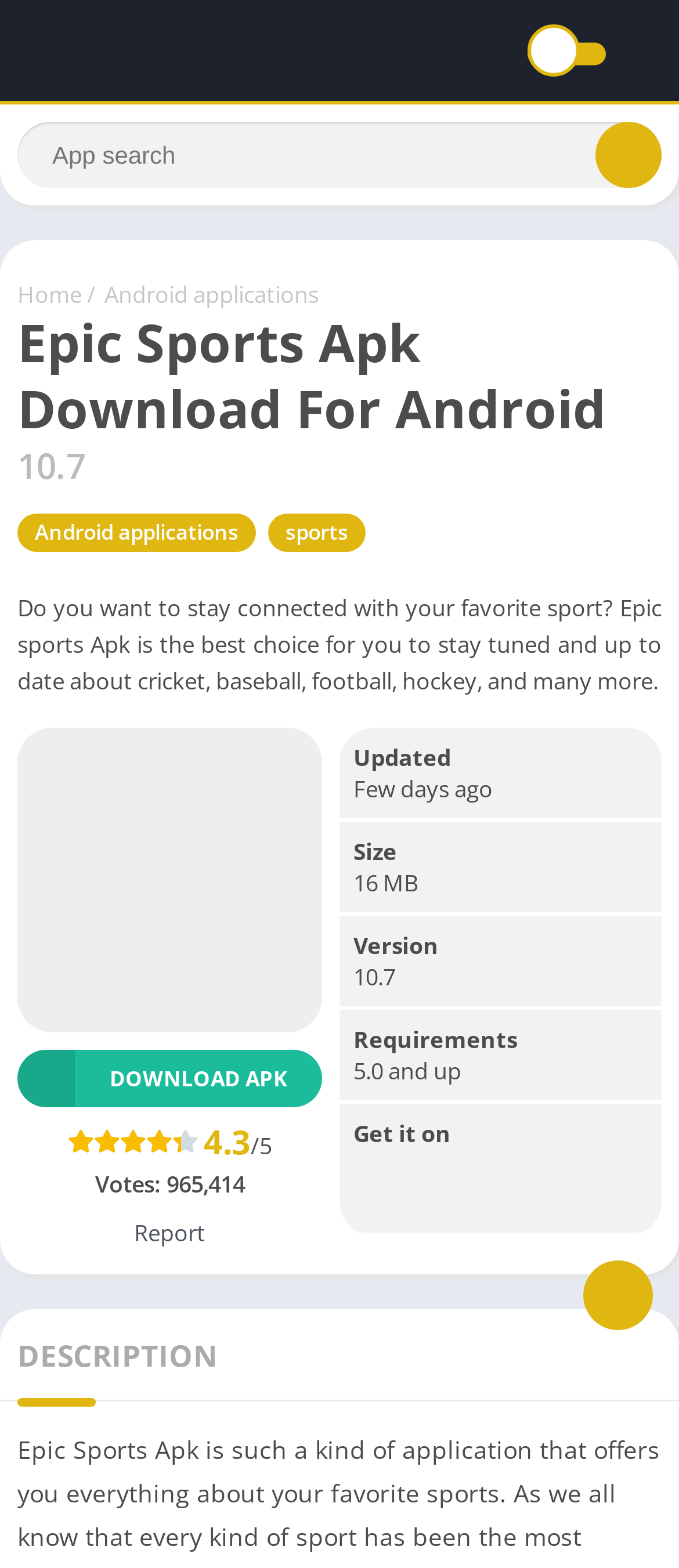Kindly determine the bounding box coordinates of the area that needs to be clicked to fulfill this instruction: "Get it on Google Play".

[0.521, 0.757, 0.828, 0.777]